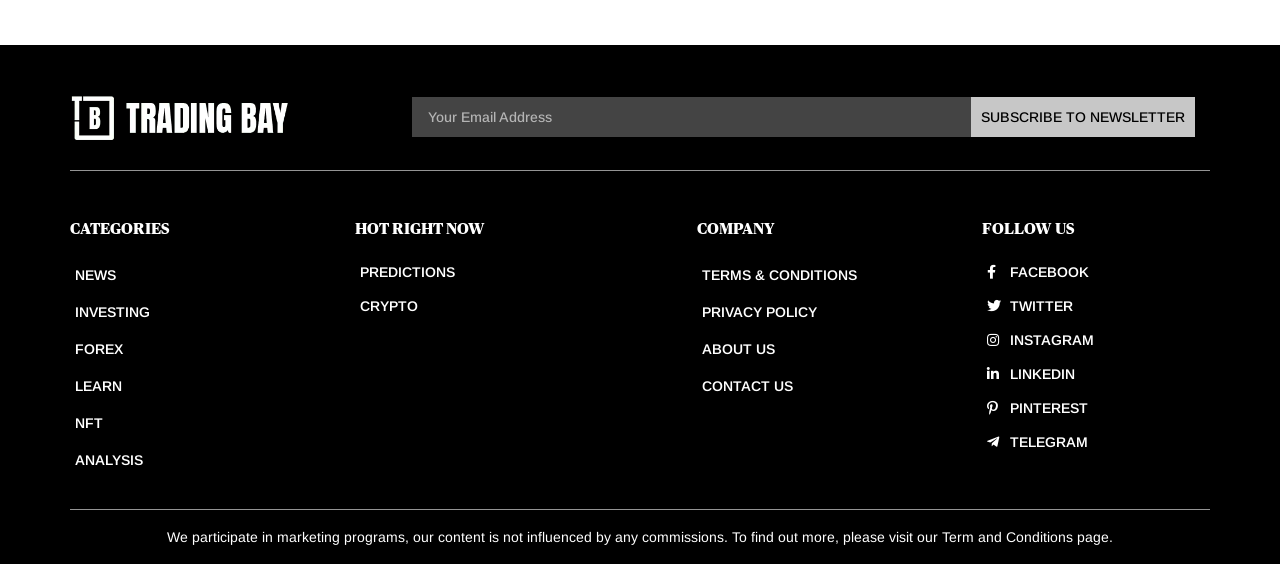Determine the bounding box of the UI element mentioned here: "Contact Us". The coordinates must be in the format [left, top, right, bottom] with values ranging from 0 to 1.

[0.545, 0.652, 0.673, 0.717]